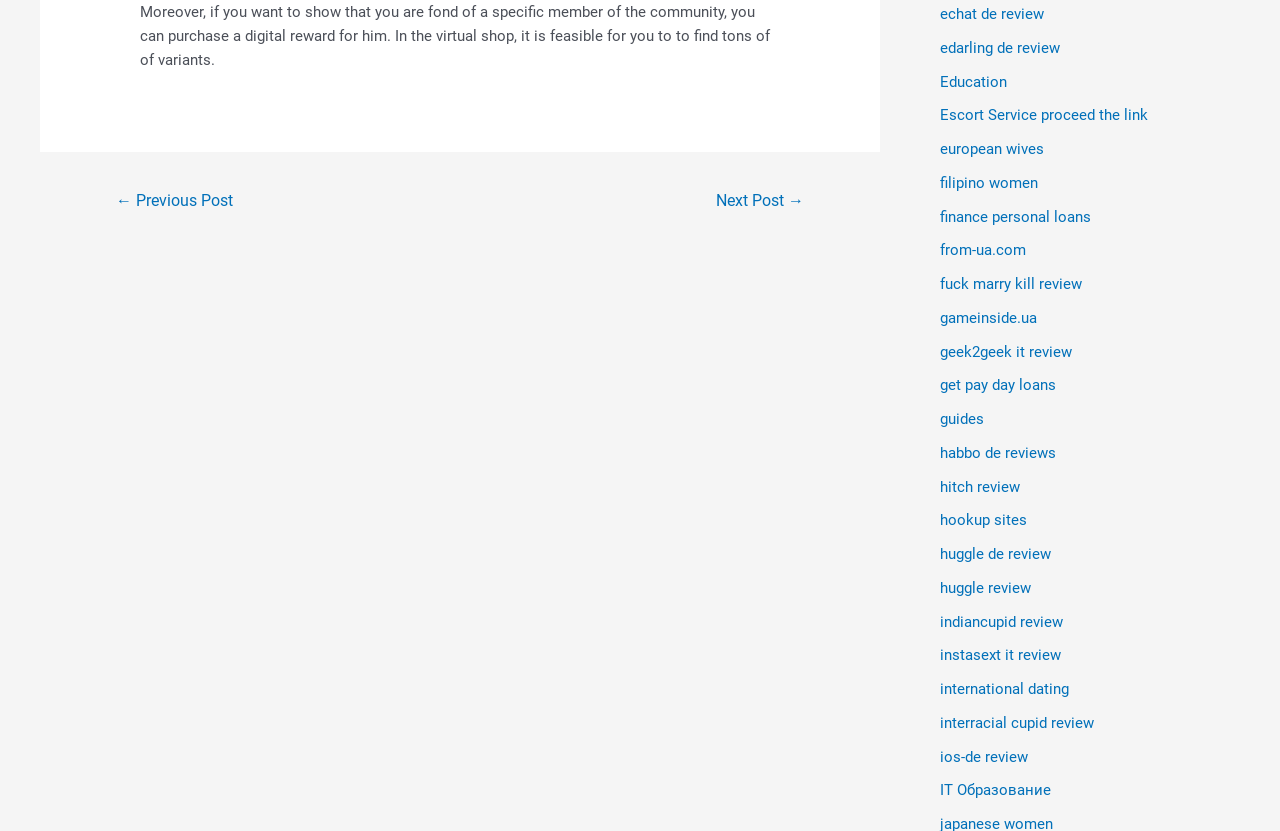Please indicate the bounding box coordinates of the element's region to be clicked to achieve the instruction: "View echat de review". Provide the coordinates as four float numbers between 0 and 1, i.e., [left, top, right, bottom].

[0.734, 0.006, 0.816, 0.028]